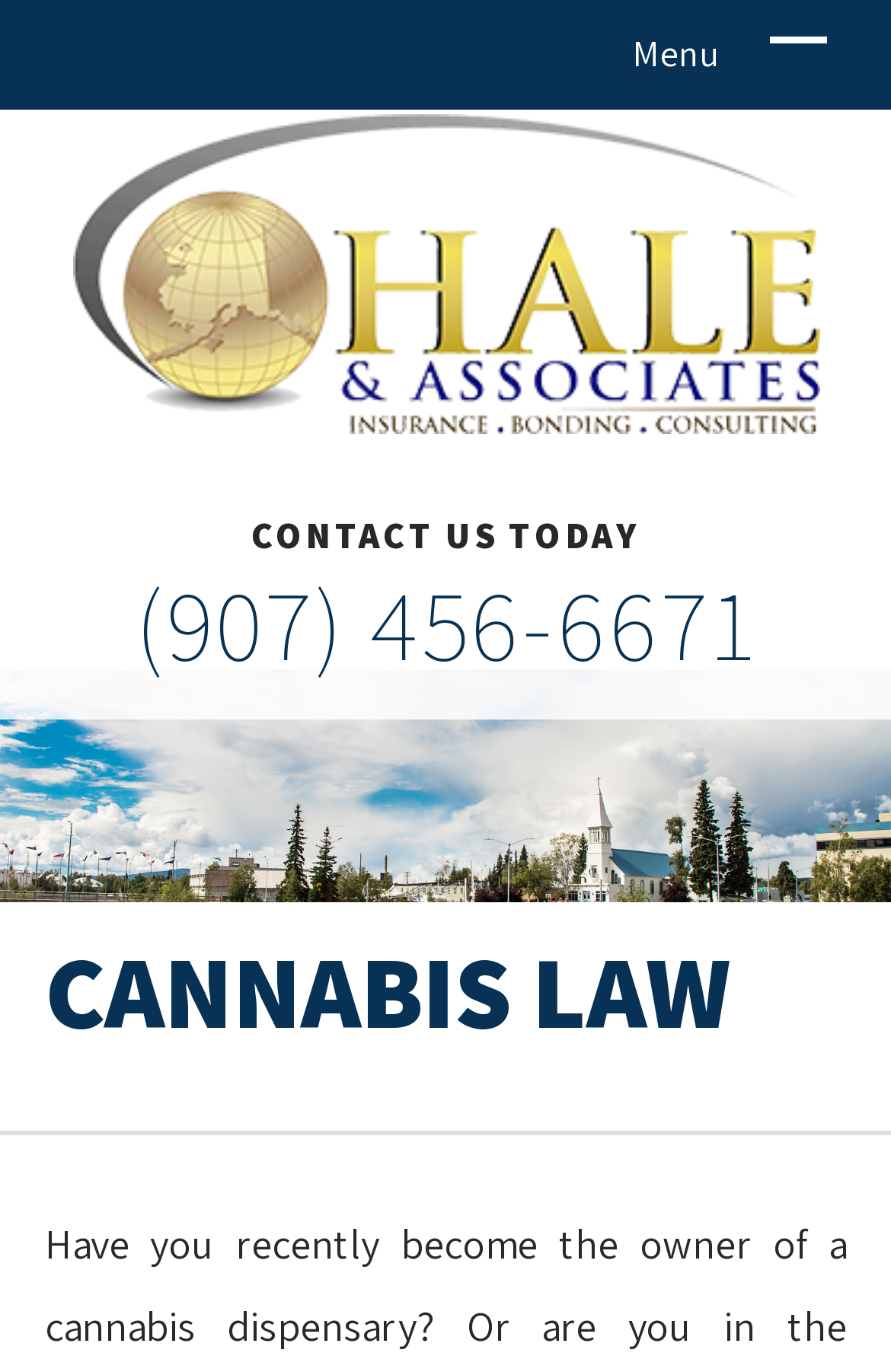Provide a brief response to the question below using one word or phrase:
What is the phone number to contact?

(907) 456-6671